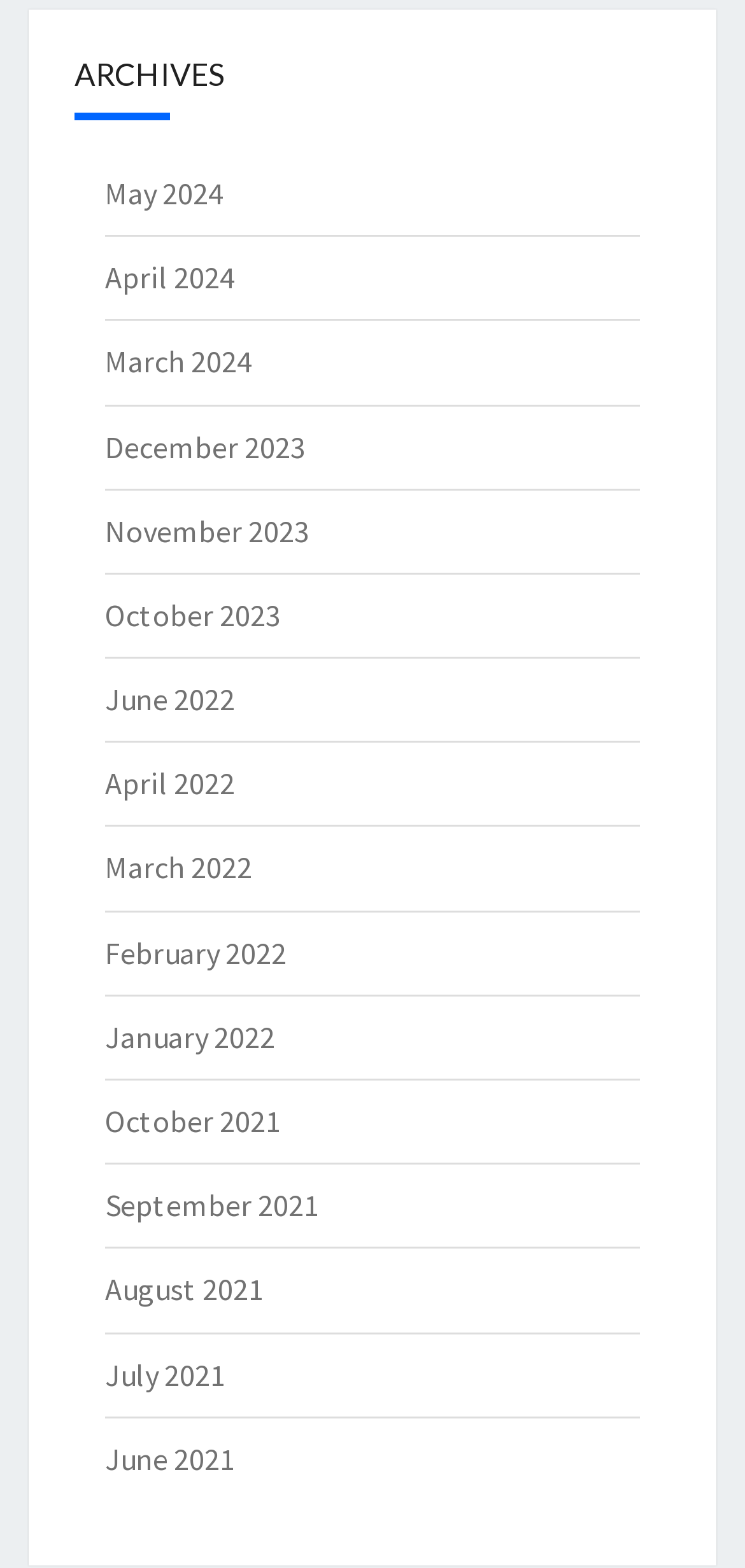Determine the coordinates of the bounding box that should be clicked to complete the instruction: "view archives for March 2024". The coordinates should be represented by four float numbers between 0 and 1: [left, top, right, bottom].

[0.141, 0.218, 0.338, 0.243]